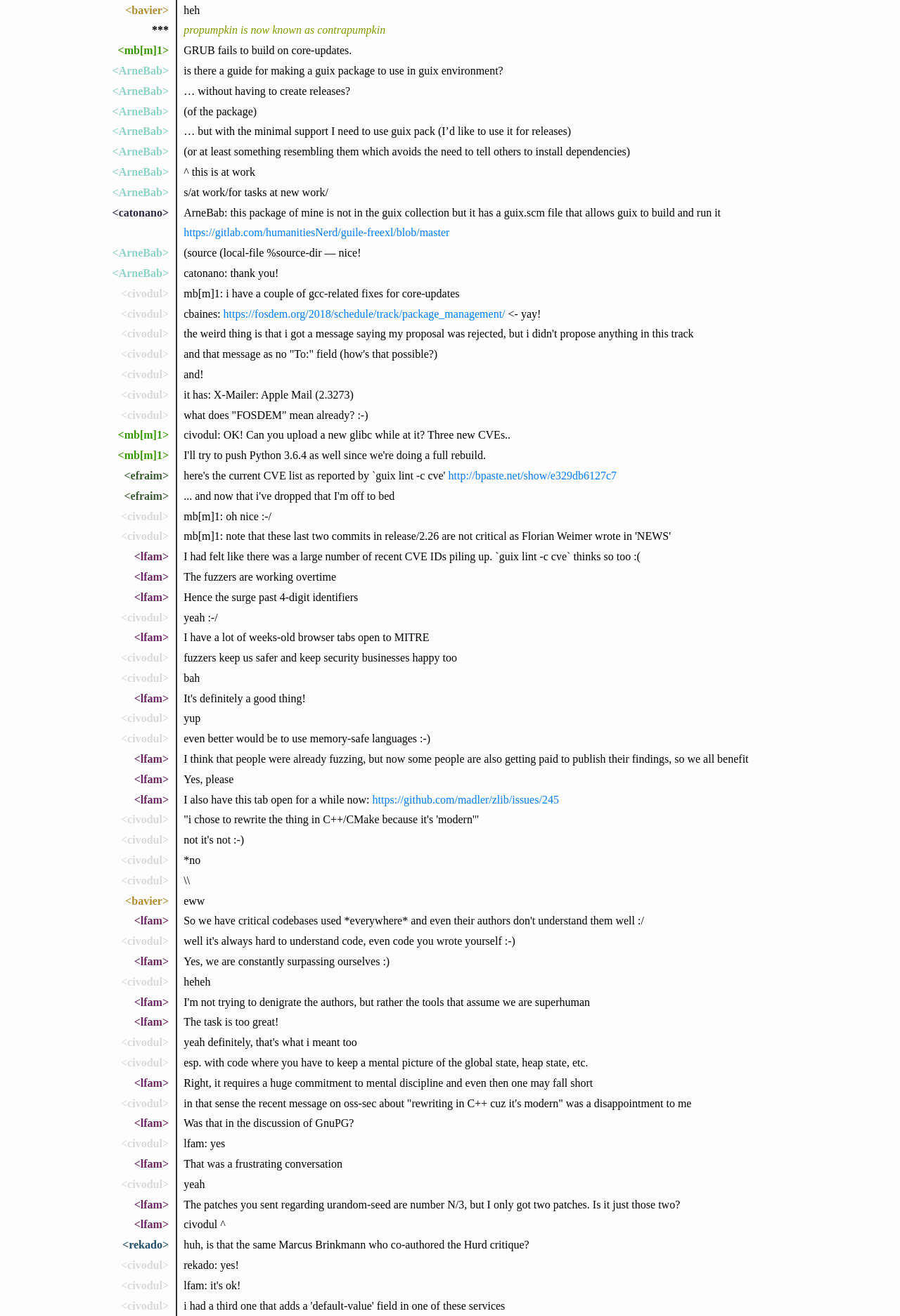Please answer the following query using a single word or phrase: 
What is the topic of discussion in the conversation?

Guix package management